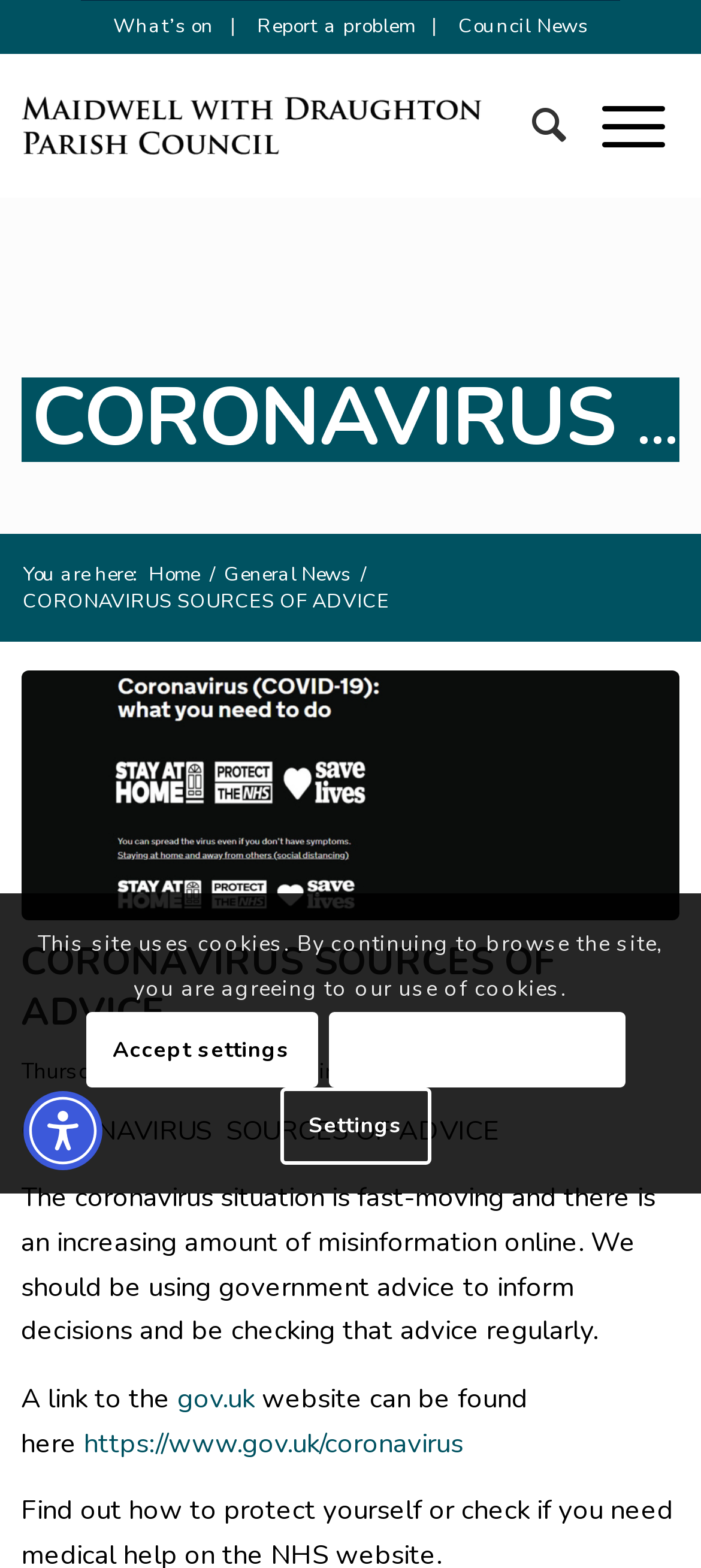Please pinpoint the bounding box coordinates for the region I should click to adhere to this instruction: "Click on What’s on".

[0.161, 0.0, 0.305, 0.033]